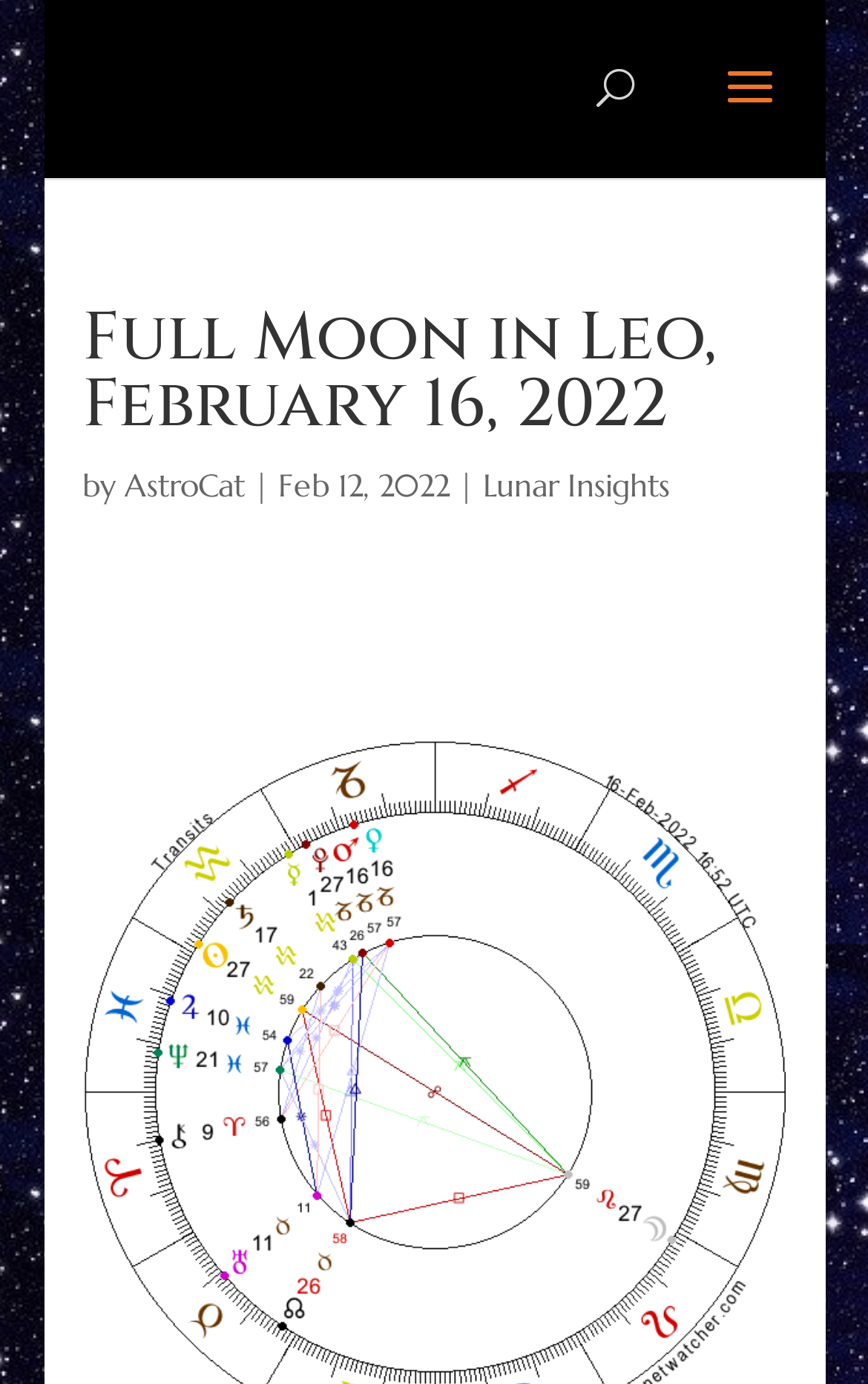Give a one-word or short-phrase answer to the following question: 
What is the symbol between the author's name and the publication date?

|